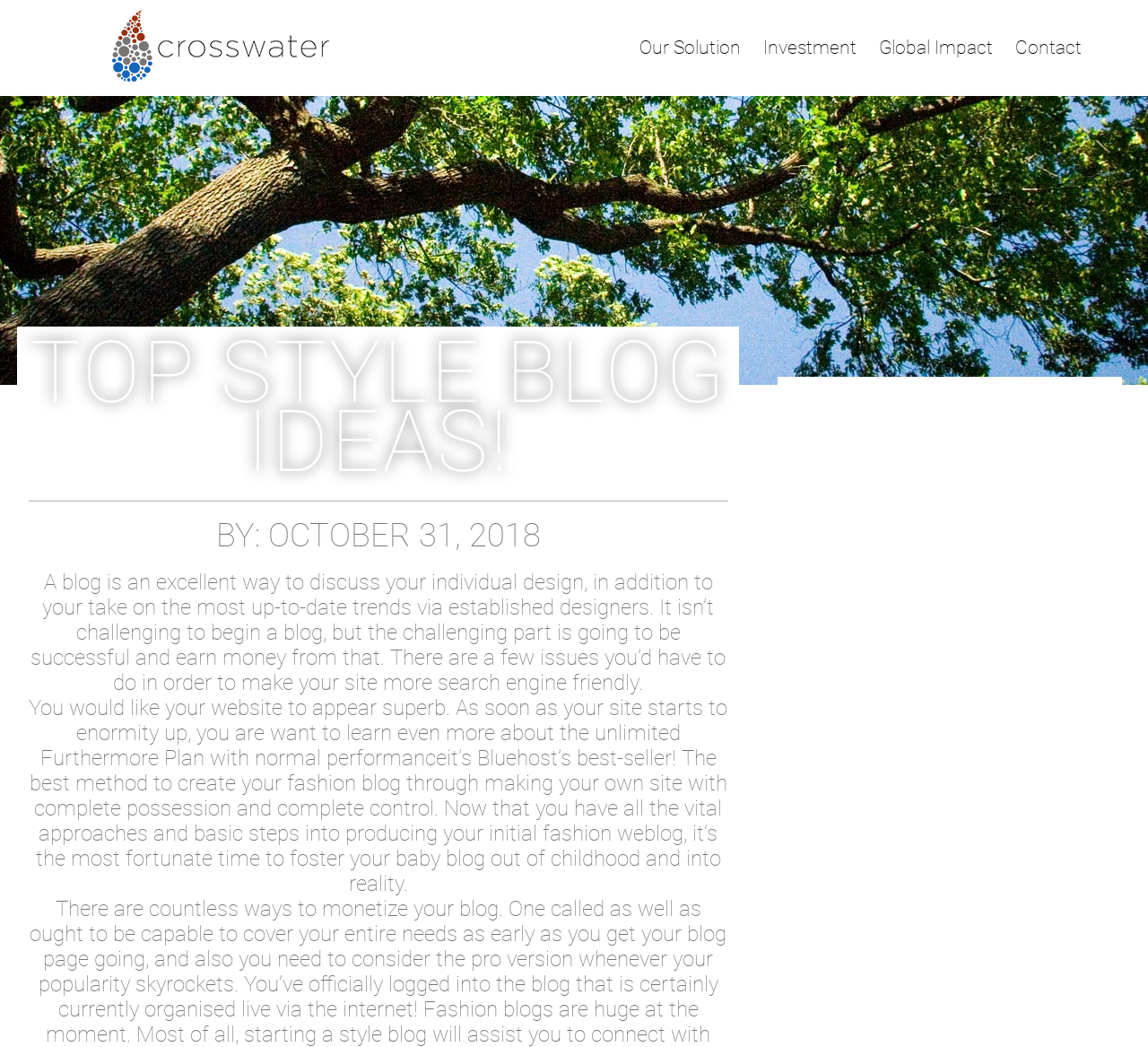When was the blog post published?
Give a detailed and exhaustive answer to the question.

The publication date can be found in the heading element 'BY: OCTOBER 31, 2018'.